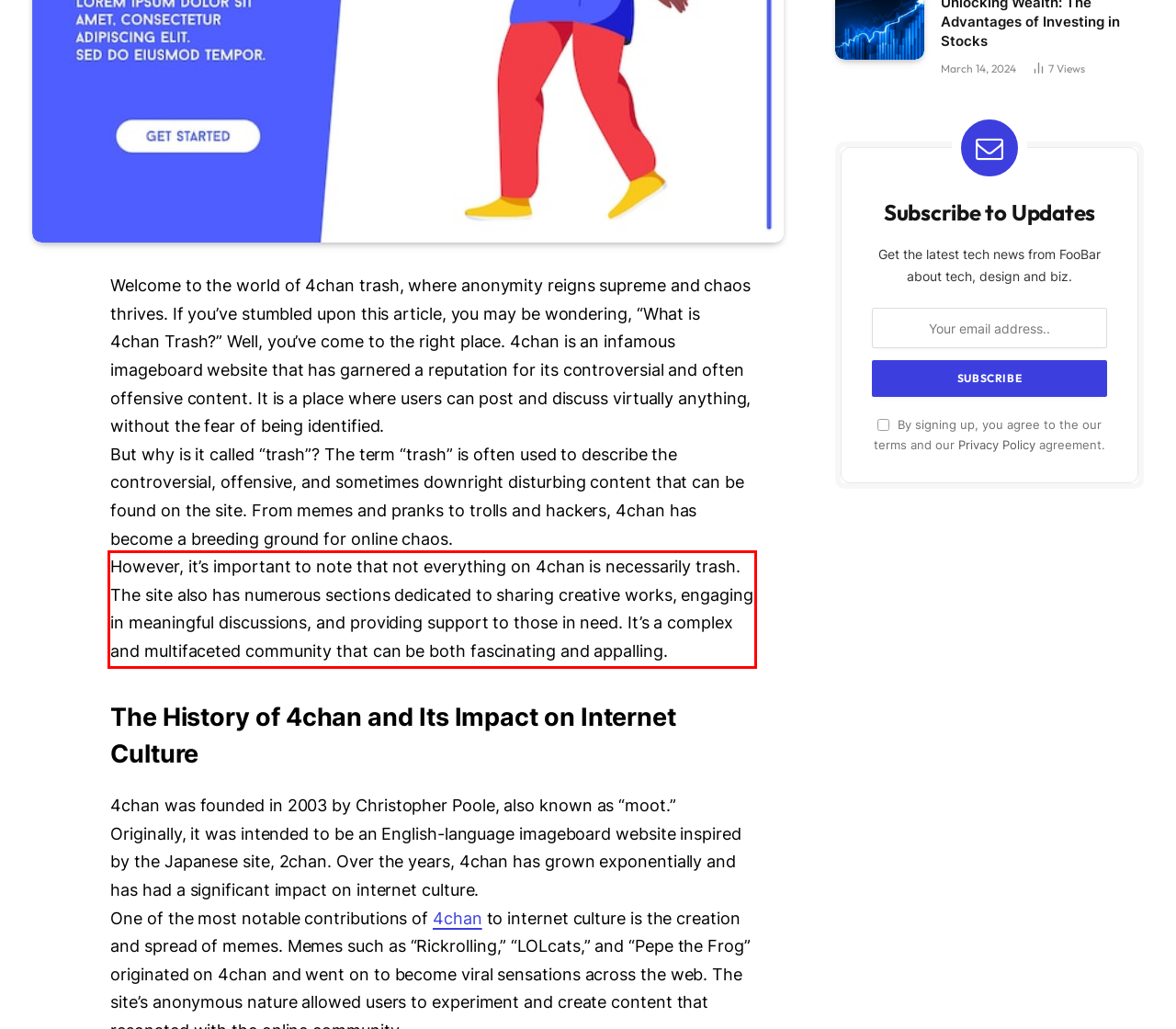Review the screenshot of the webpage and recognize the text inside the red rectangle bounding box. Provide the extracted text content.

However, it’s important to note that not everything on 4chan is necessarily trash. The site also has numerous sections dedicated to sharing creative works, engaging in meaningful discussions, and providing support to those in need. It’s a complex and multifaceted community that can be both fascinating and appalling.